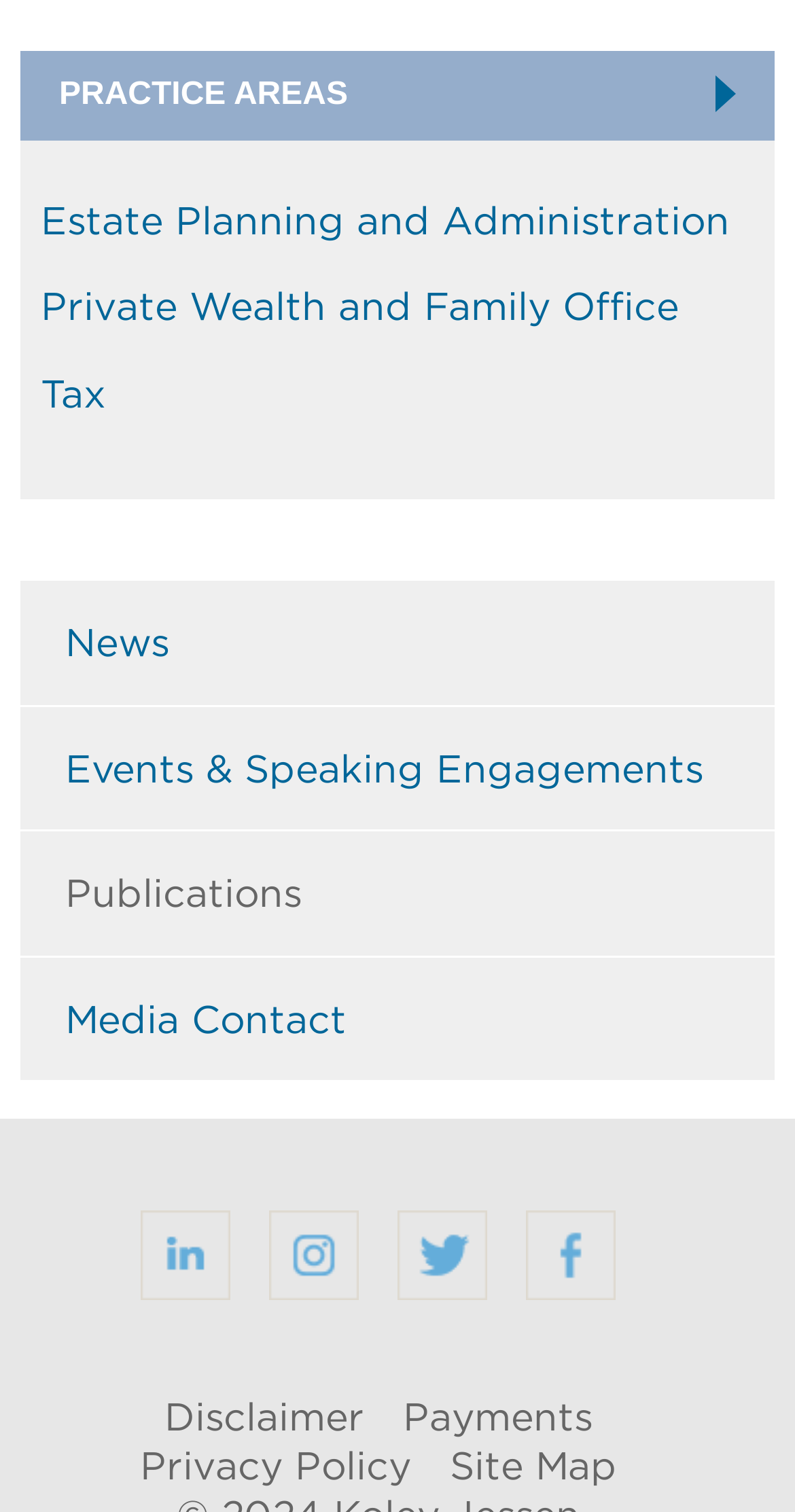Indicate the bounding box coordinates of the clickable region to achieve the following instruction: "Read Disclaimer."

[0.206, 0.921, 0.458, 0.953]